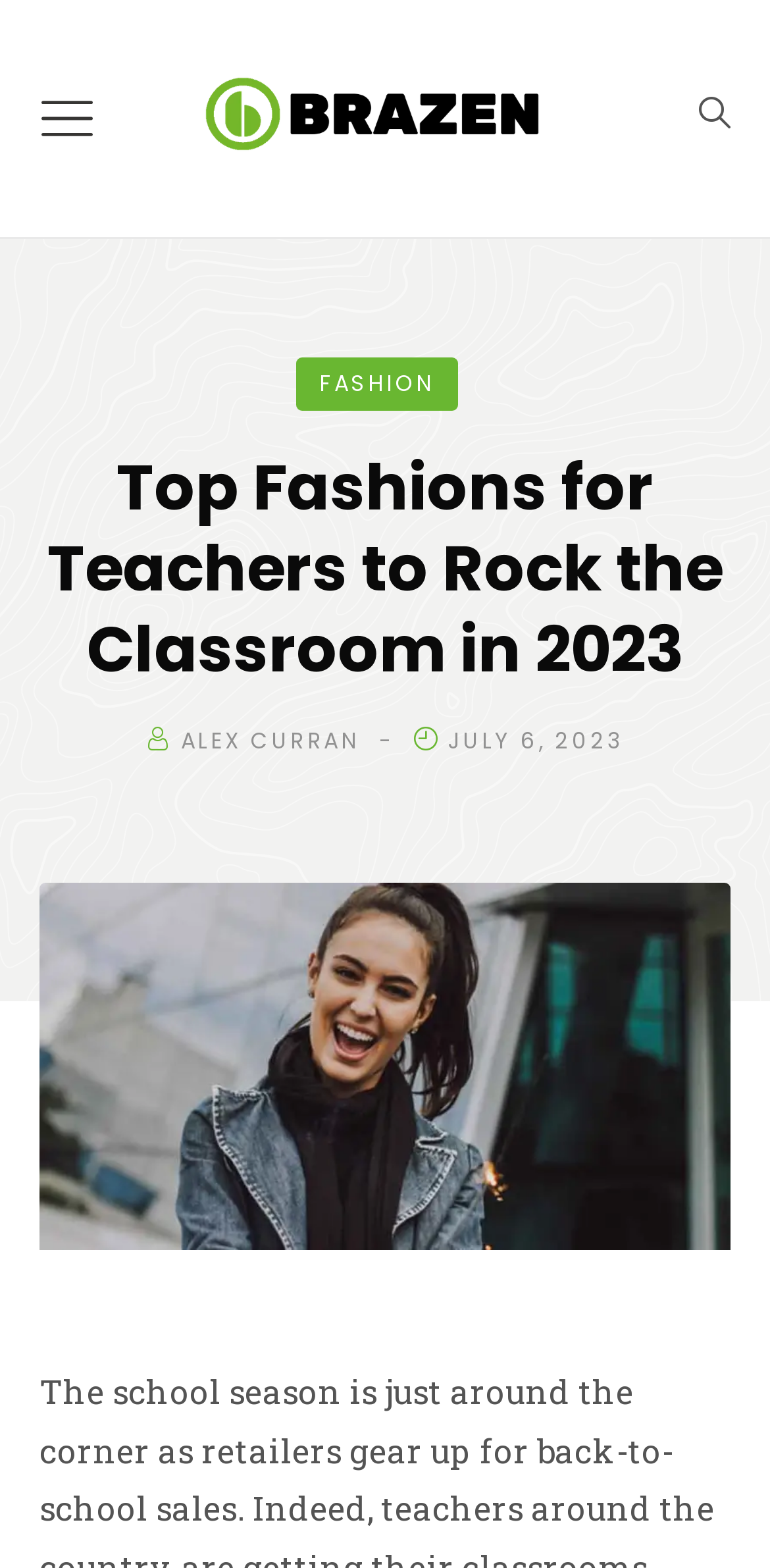Could you identify the text that serves as the heading for this webpage?

Top Fashions for Teachers to Rock the Classroom in 2023